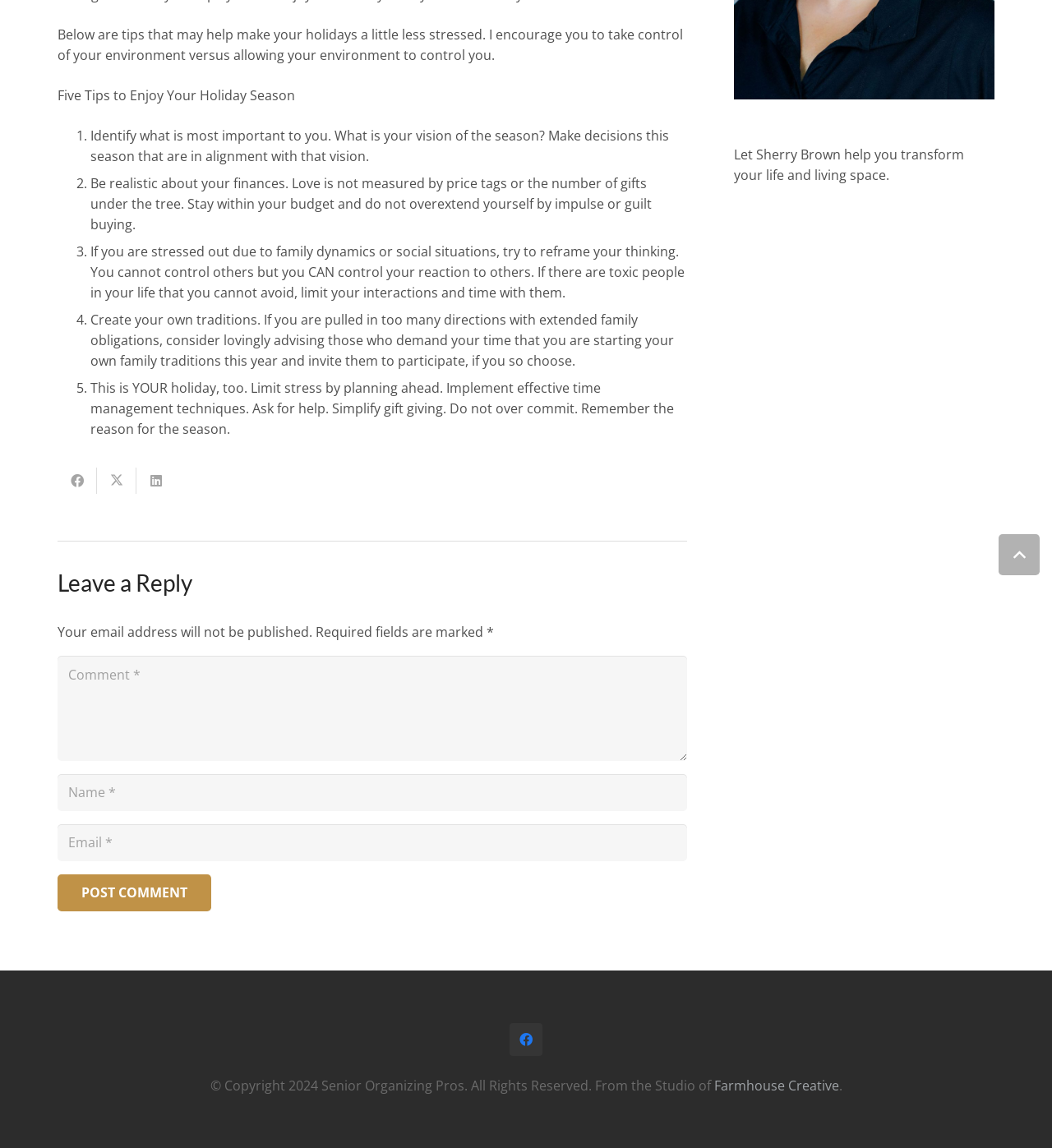Mark the bounding box of the element that matches the following description: "aria-label="Facebook" title="Facebook"".

[0.484, 0.891, 0.516, 0.92]